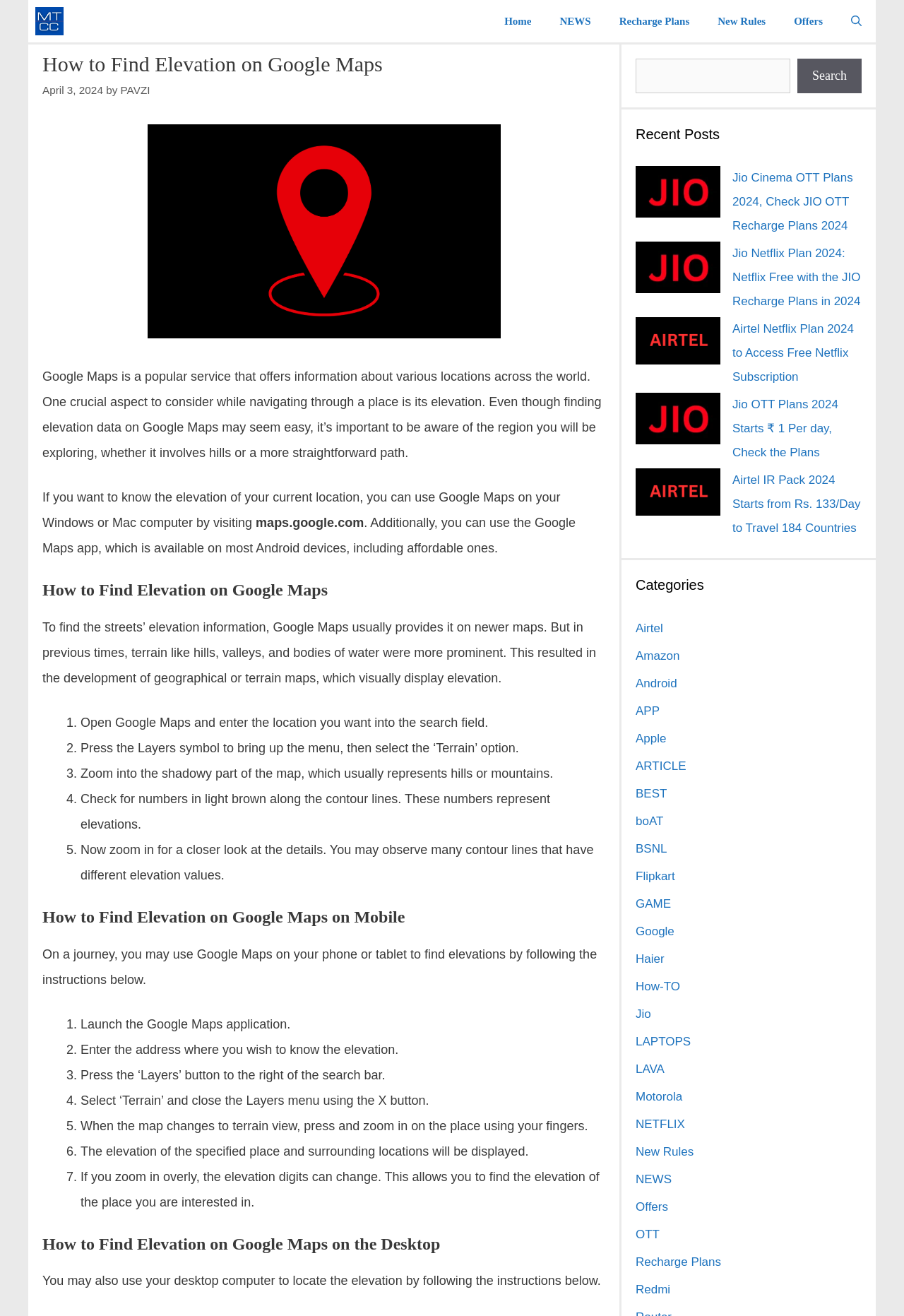Provide the bounding box coordinates of the section that needs to be clicked to accomplish the following instruction: "Read the 'Recent Posts'."

[0.703, 0.094, 0.953, 0.11]